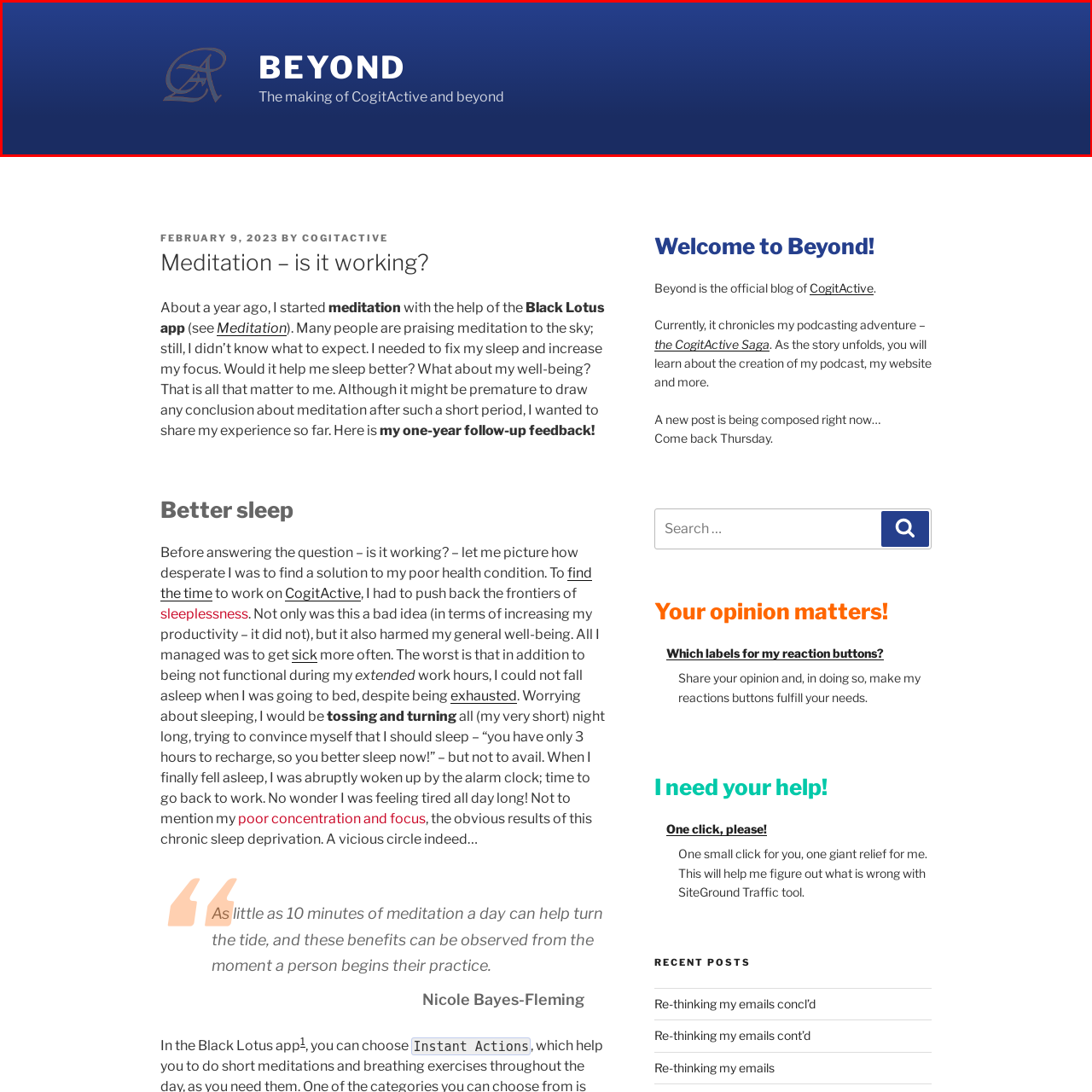Focus on the part of the image that is marked with a yellow outline and respond in detail to the following inquiry based on what you observe: 
What is the tone set by the header design?

The caption explains that the deep blue gradient background creates a calming and professional aesthetic, which sets the tone for a thoughtful and reflective exploration of topics related to personal growth and mindfulness.